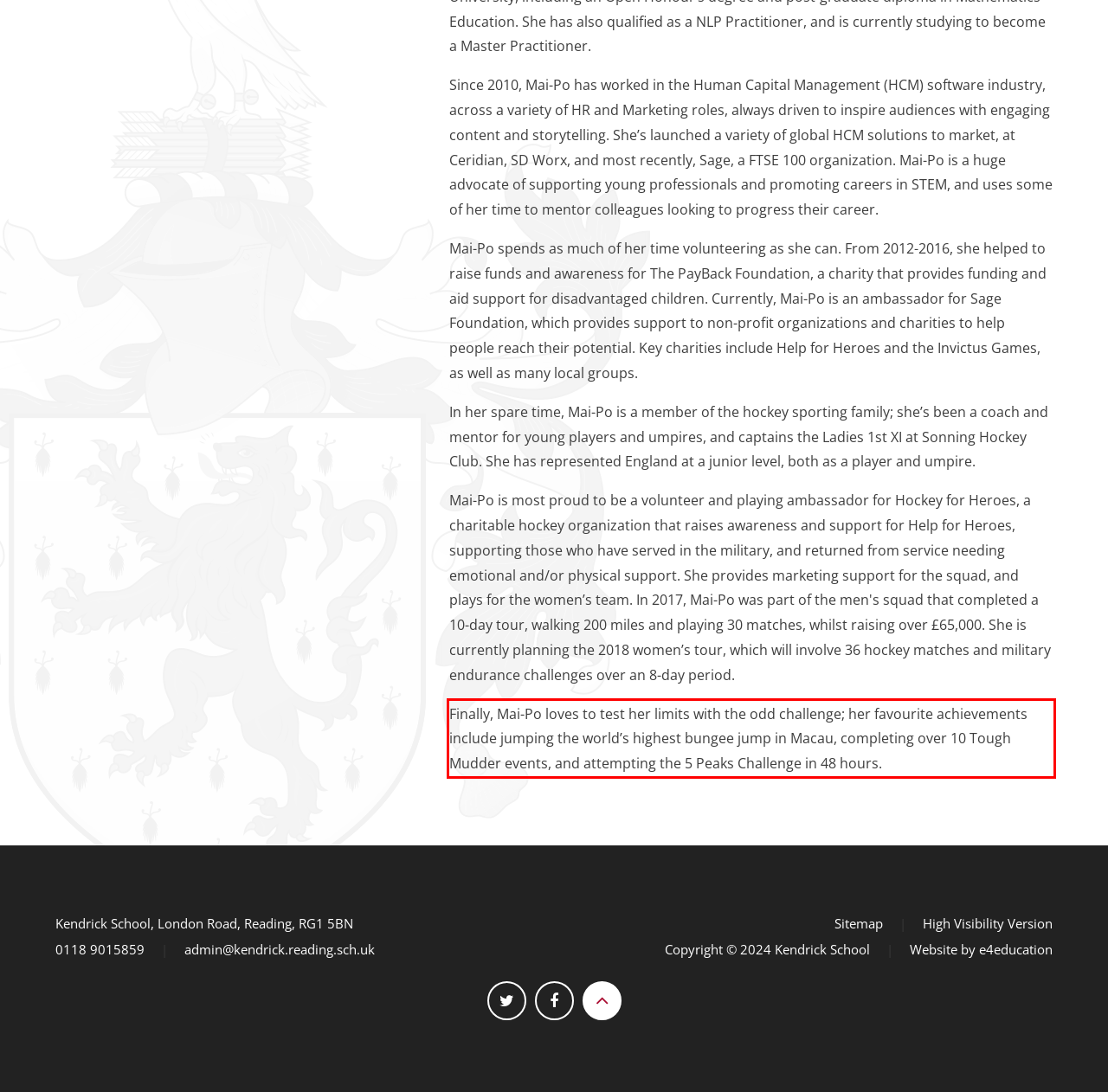Please extract the text content from the UI element enclosed by the red rectangle in the screenshot.

Finally, Mai-Po loves to test her limits with the odd challenge; her favourite achievements include jumping the world’s highest bungee jump in Macau, completing over 10 Tough Mudder events, and attempting the 5 Peaks Challenge in 48 hours.